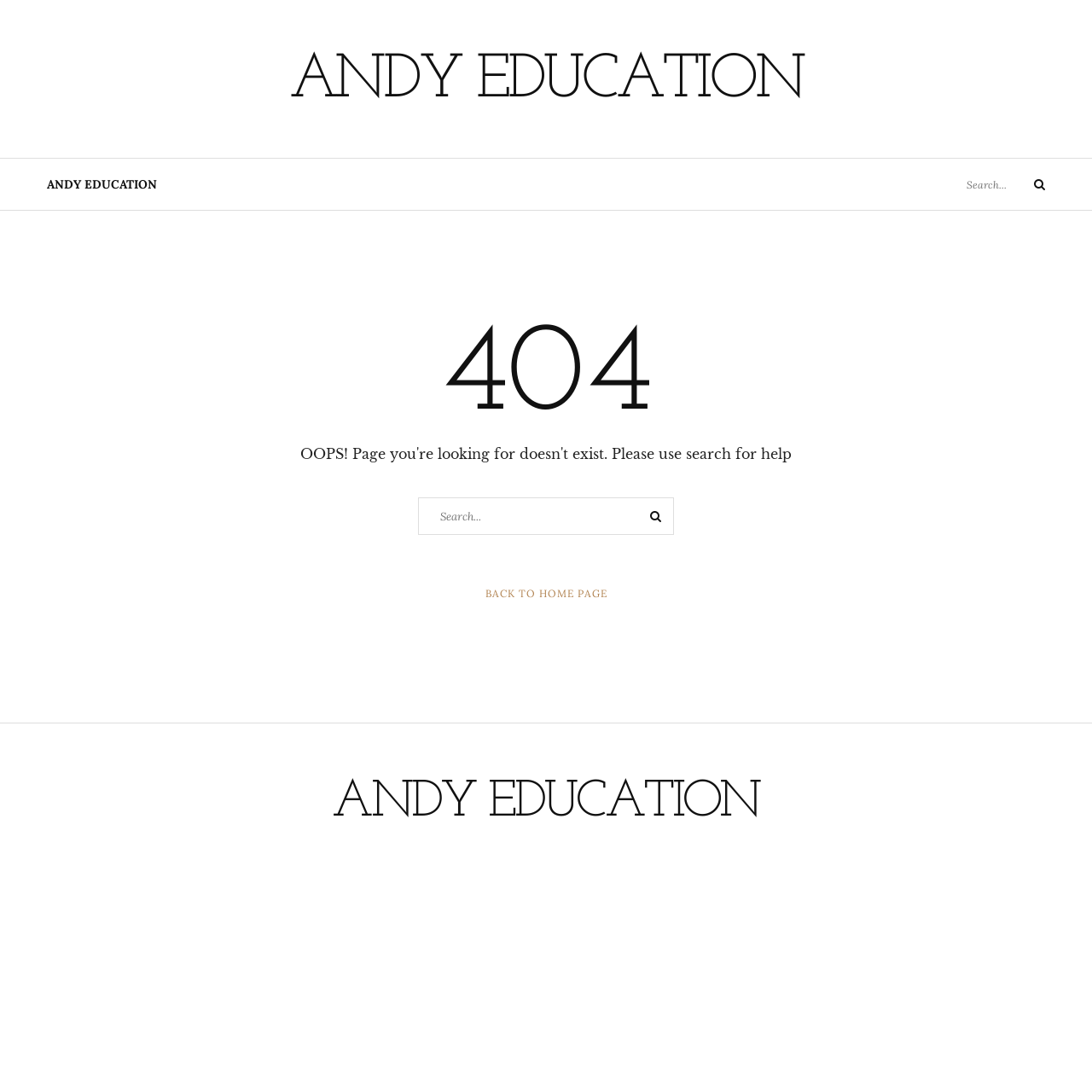Examine the image carefully and respond to the question with a detailed answer: 
What is the link text at the bottom of the page?

The link is located at the bottom of the page, in the main section, and it has a clear and prominent text 'BACK TO HOME PAGE', which suggests that it will take the user back to the home page of the website.